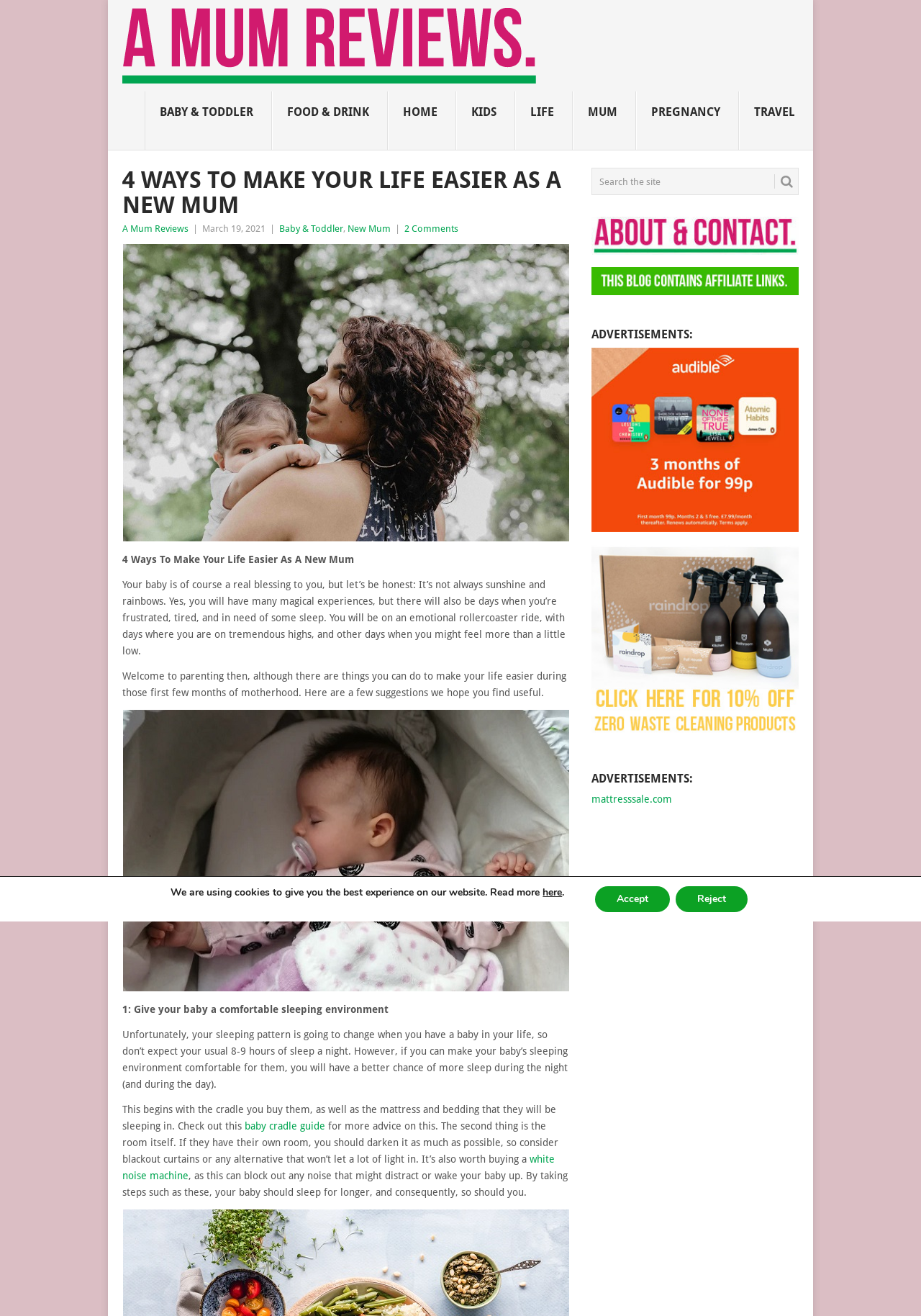Explain the webpage in detail, including its primary components.

This webpage is about providing helpful tips for new mothers, with the title "4 Ways To Make Your Life Easier As A New Mum". At the top, there is a header section with a logo and a navigation menu consisting of 8 links: "BABY & TODDLER", "FOOD & DRINK", "HOME", "KIDS", "LIFE", "MUM", "PREGNANCY", and "TRAVEL". 

Below the header, there is a main content section. It starts with a heading "4 WAYS TO MAKE YOUR LIFE EASIER AS A NEW MUM" followed by a brief introduction to the challenges of being a new mother. The introduction is accompanied by an image of a new mum.

The main content is divided into sections, each providing a tip for making life easier as a new mother. The first tip is about creating a comfortable sleeping environment for the baby, which includes advice on choosing a cradle and mattress, and creating a dark and quiet room. This section includes an image of a sleeping baby and links to a baby cradle guide and a white noise machine.

To the right of the main content, there is a sidebar with a search box, a link to "about and contact", and several advertisements, including links to Audible trial, plastic-free cleaning, and mattresssale.com.

At the bottom of the page, there is a GDPR cookie banner with a message about using cookies and options to accept or reject them.